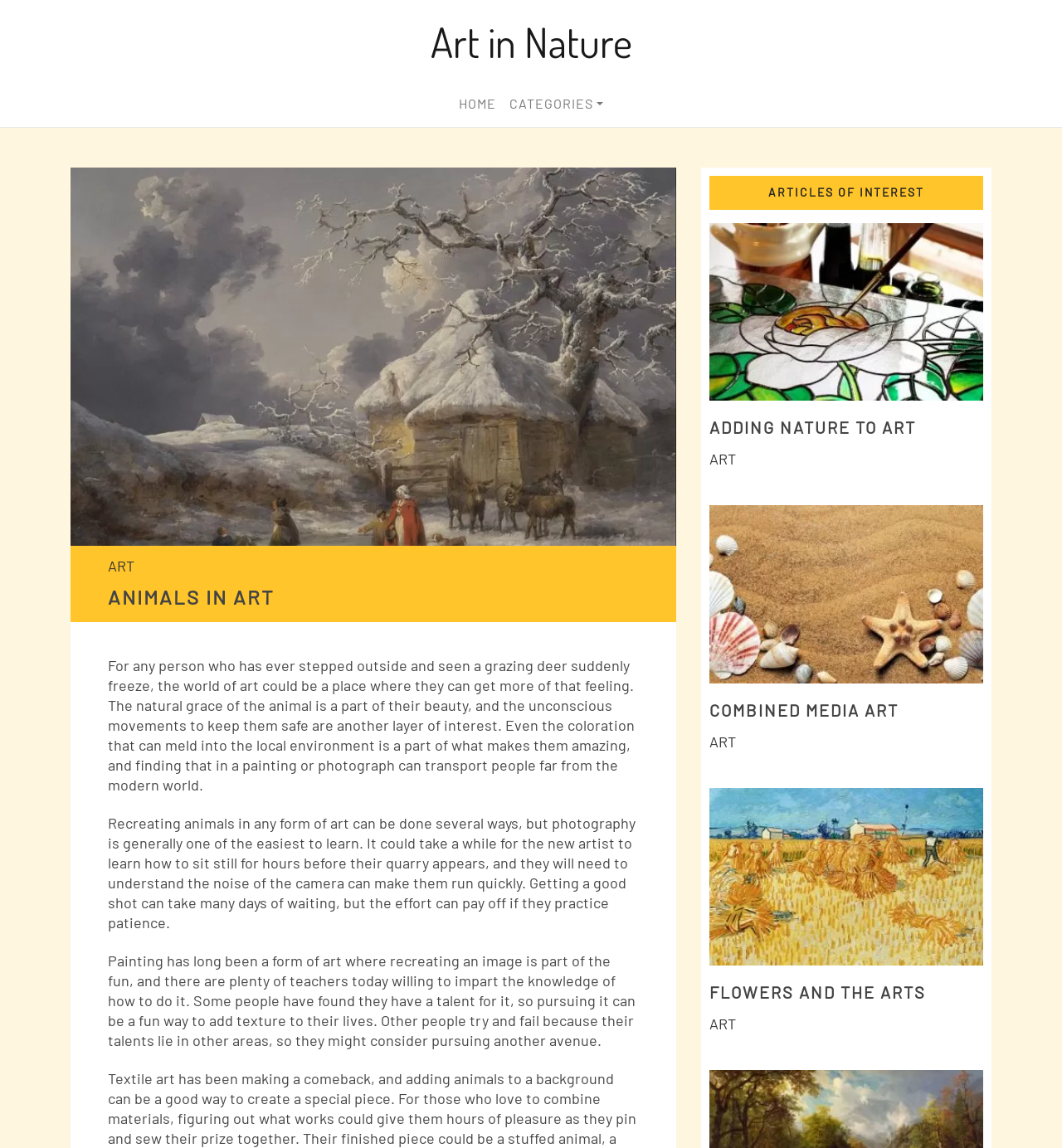Determine the bounding box coordinates for the area you should click to complete the following instruction: "Click on the 'ART' link".

[0.102, 0.485, 0.127, 0.501]